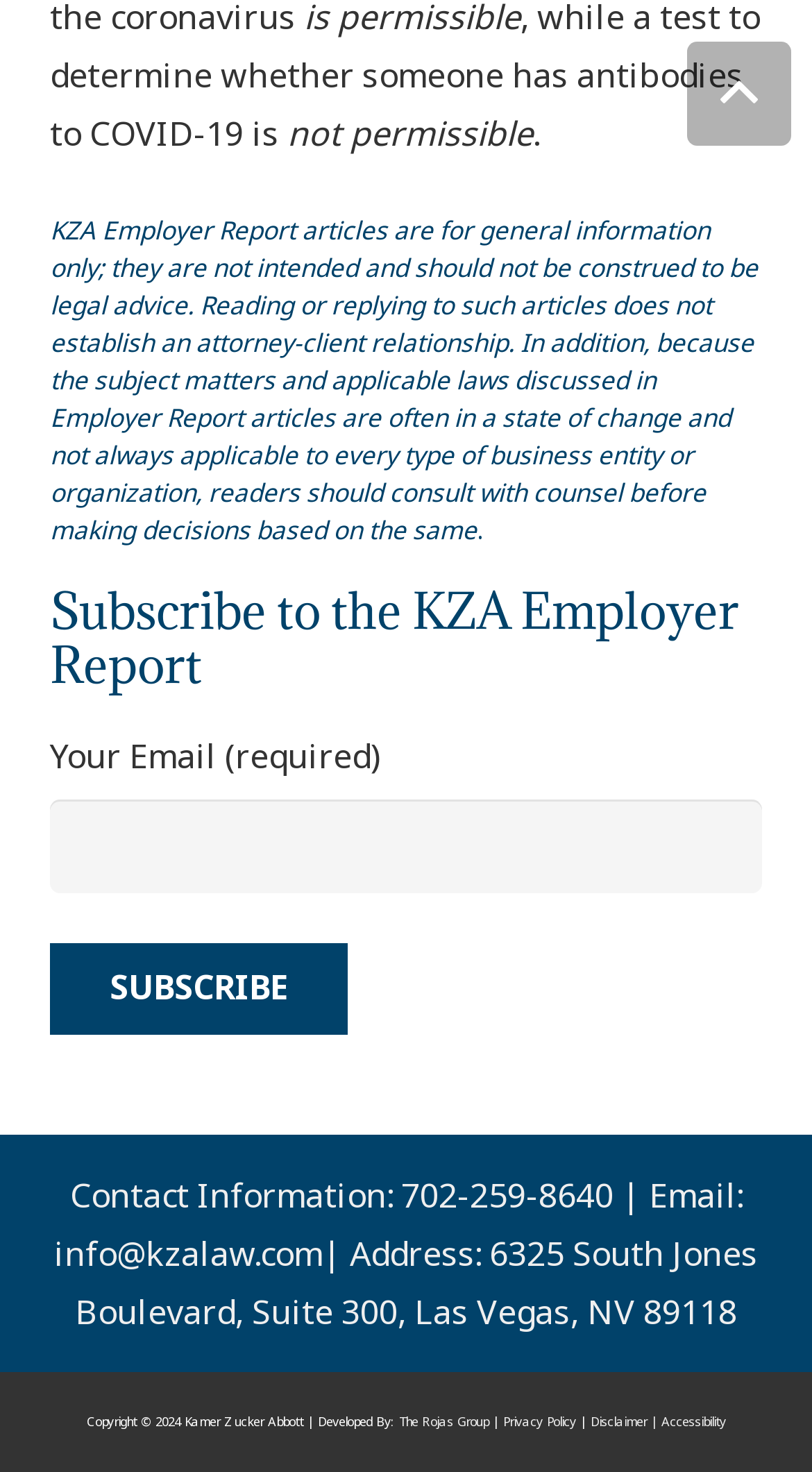Determine the bounding box coordinates of the clickable element necessary to fulfill the instruction: "Enter your email address". Provide the coordinates as four float numbers within the 0 to 1 range, i.e., [left, top, right, bottom].

[0.062, 0.543, 0.938, 0.606]